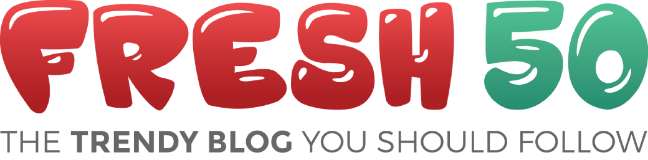What does the tagline of the logo suggest?
Give a one-word or short-phrase answer derived from the screenshot.

a contemporary and engaging online platform